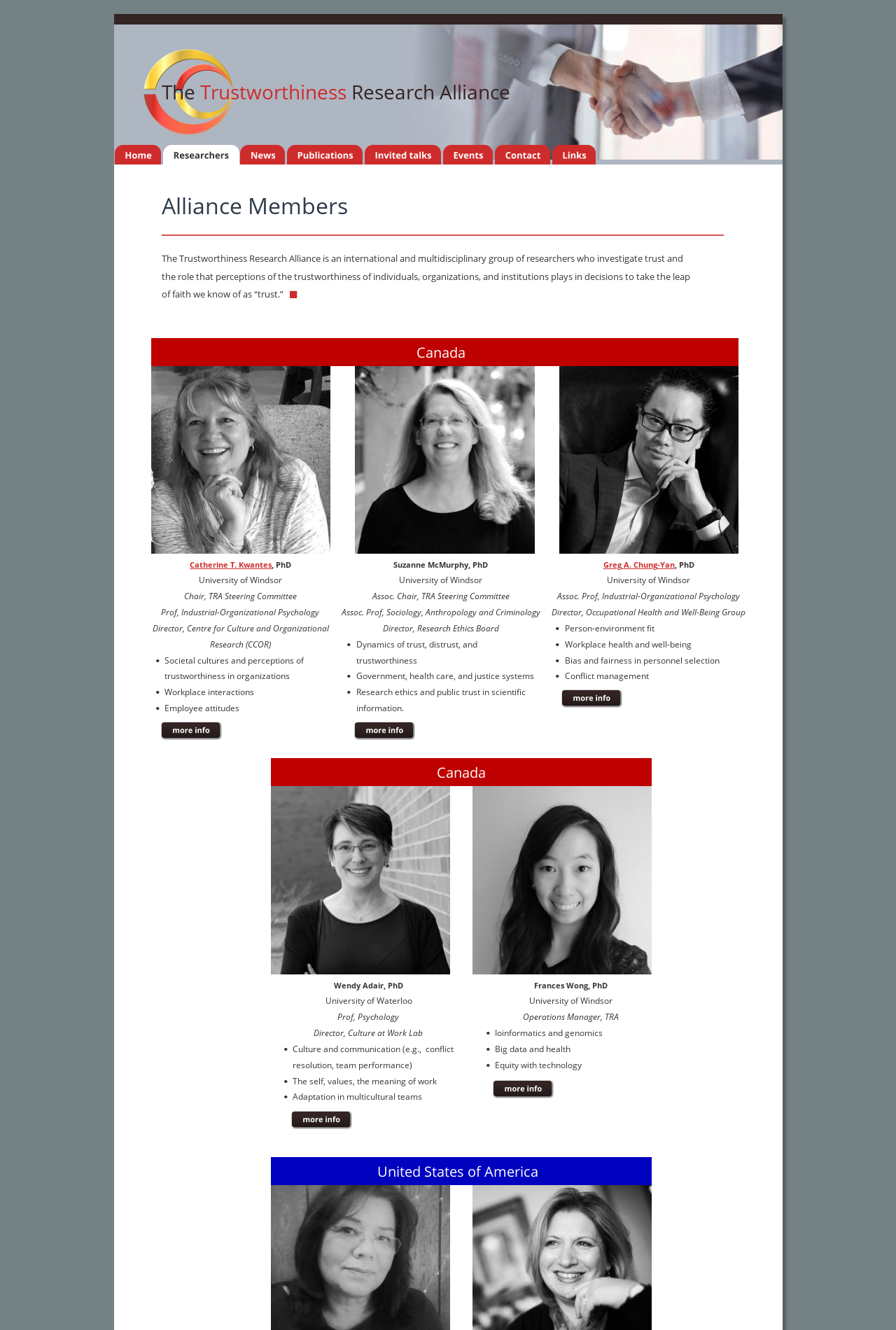Using the provided element description: "Catherine T. Kwantes", determine the bounding box coordinates of the corresponding UI element in the screenshot.

[0.212, 0.421, 0.303, 0.429]